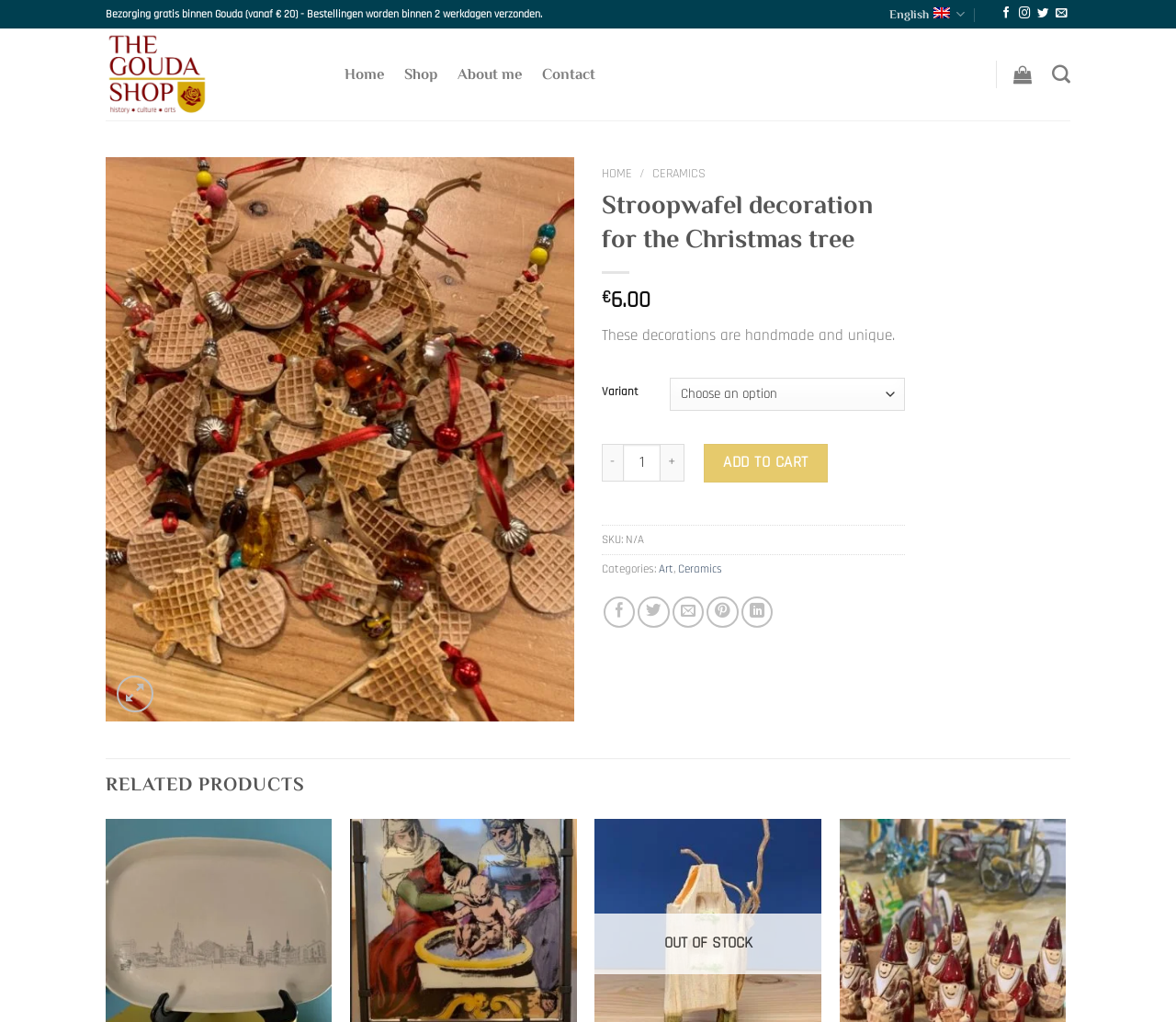Using the details in the image, give a detailed response to the question below:
What is the category of the Stroopwafel decoration?

The category of the Stroopwafel decoration can be found in the product details section, where it is listed as Ceramics.